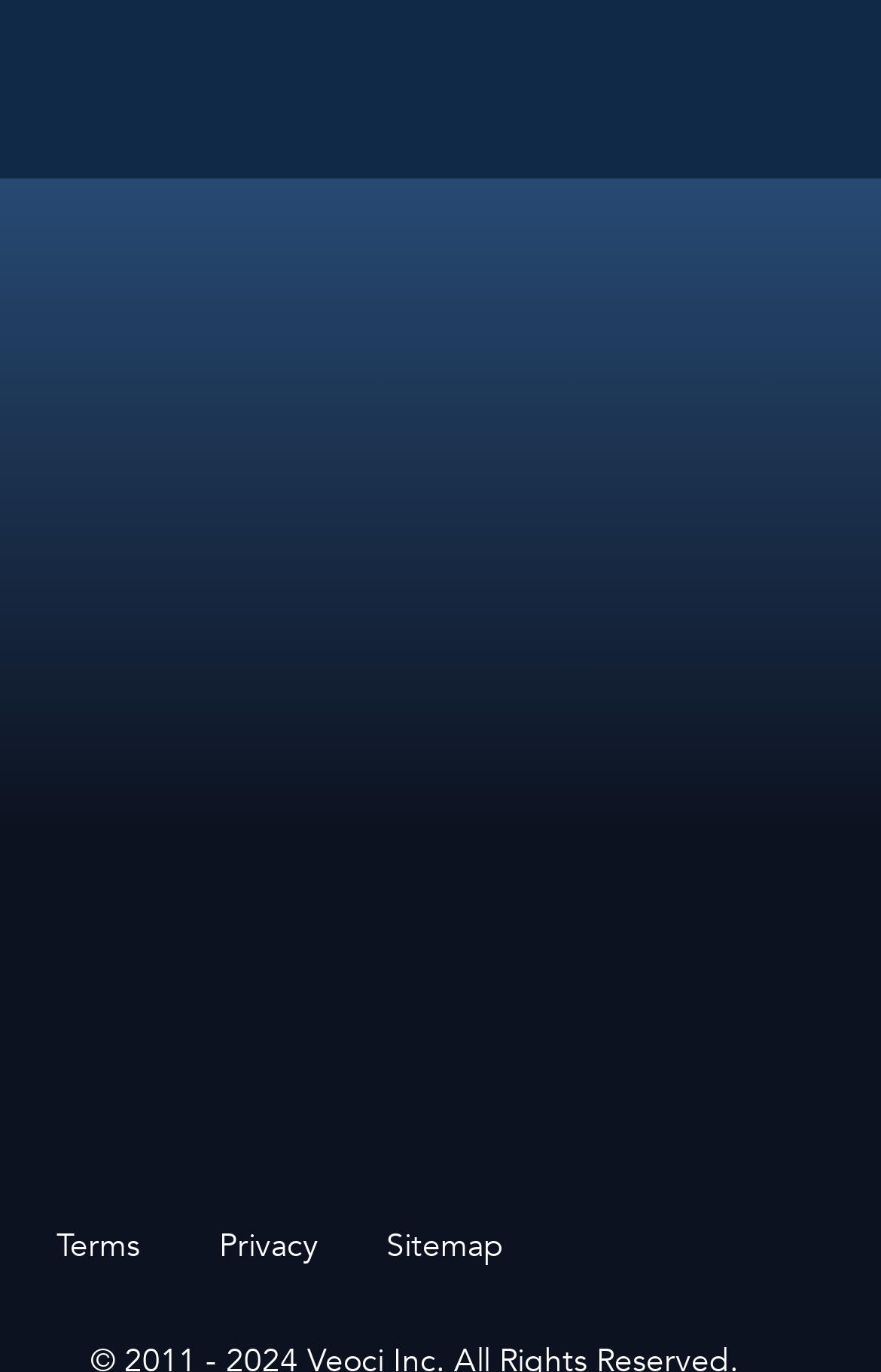Please identify the bounding box coordinates of the region to click in order to complete the given instruction: "Go to the Sitemap page". The coordinates should be four float numbers between 0 and 1, i.e., [left, top, right, bottom].

[0.438, 0.893, 0.572, 0.924]